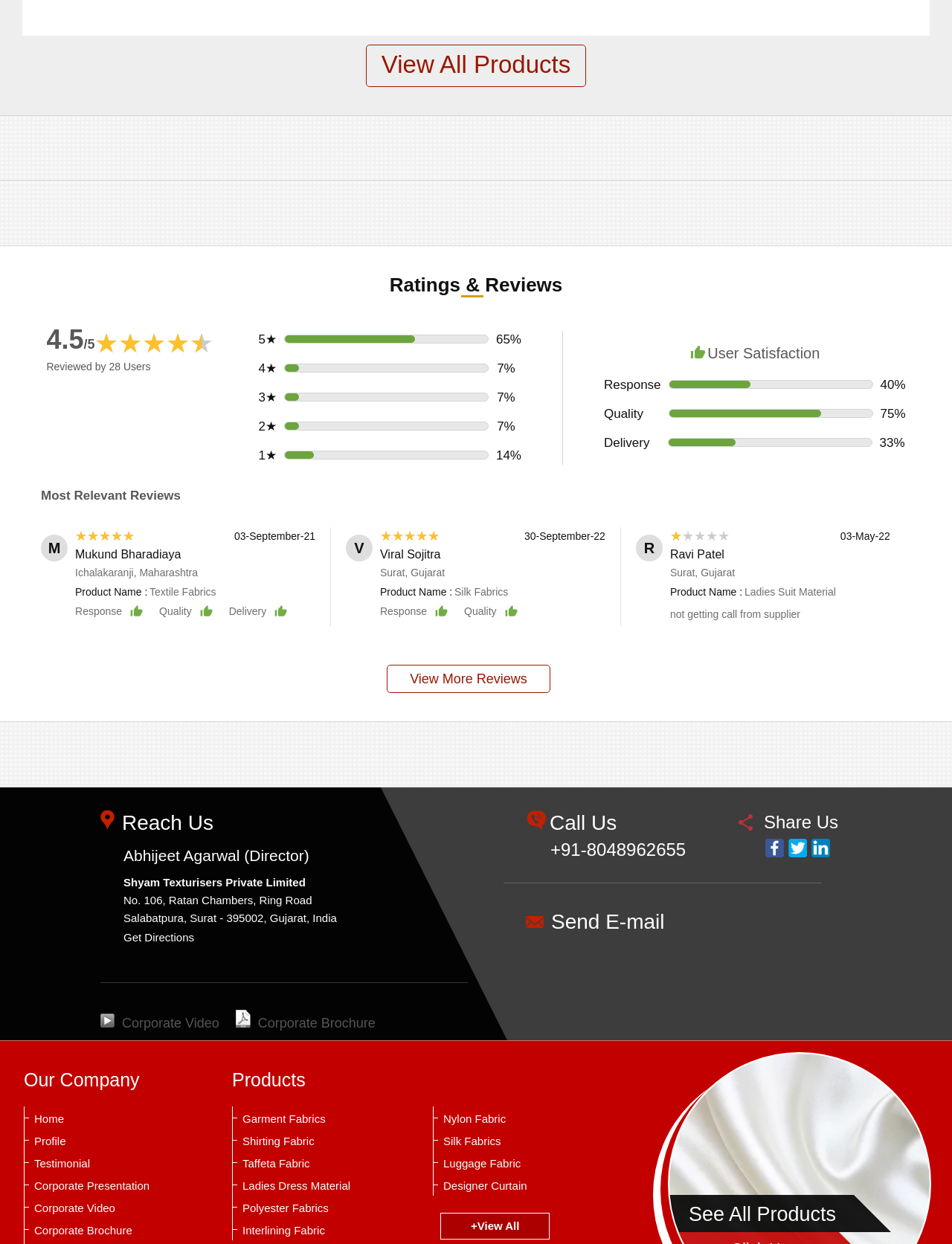Pinpoint the bounding box coordinates for the area that should be clicked to perform the following instruction: "View corporate video".

[0.105, 0.816, 0.23, 0.828]